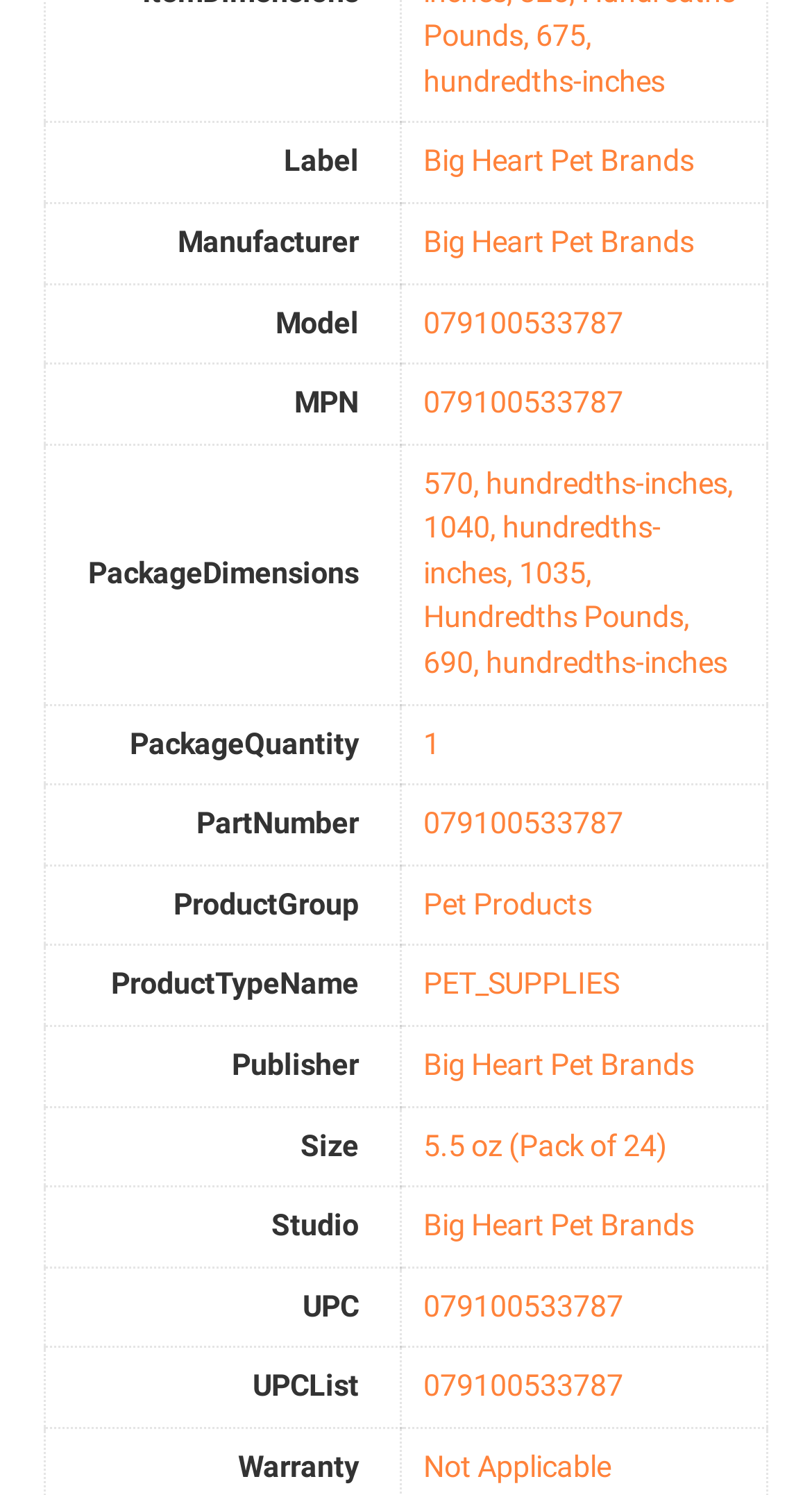Please identify the bounding box coordinates of the element on the webpage that should be clicked to follow this instruction: "Check package dimensions". The bounding box coordinates should be given as four float numbers between 0 and 1, formatted as [left, top, right, bottom].

[0.522, 0.312, 0.904, 0.456]